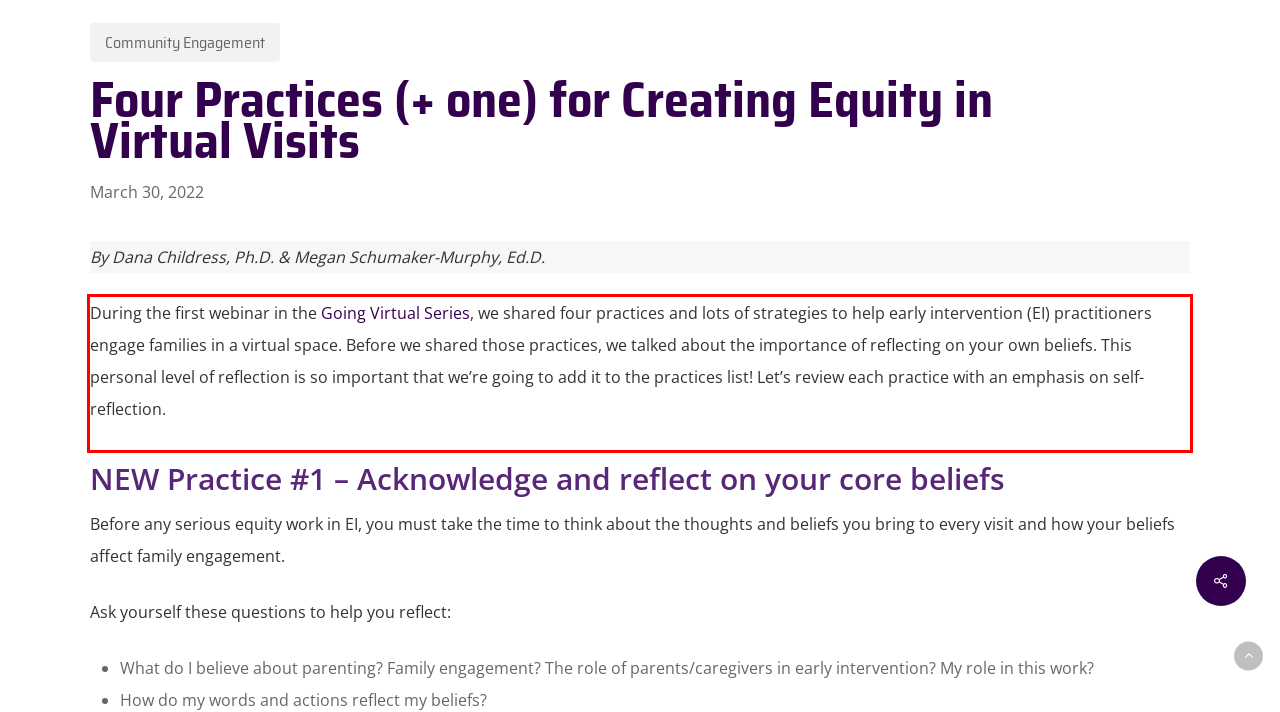Please extract the text content from the UI element enclosed by the red rectangle in the screenshot.

During the first webinar in the Going Virtual Series, we shared four practices and lots of strategies to help early intervention (EI) practitioners engage families in a virtual space. Before we shared those practices, we talked about the importance of reflecting on your own beliefs. This personal level of reflection is so important that we’re going to add it to the practices list! Let’s review each practice with an emphasis on self-reflection.